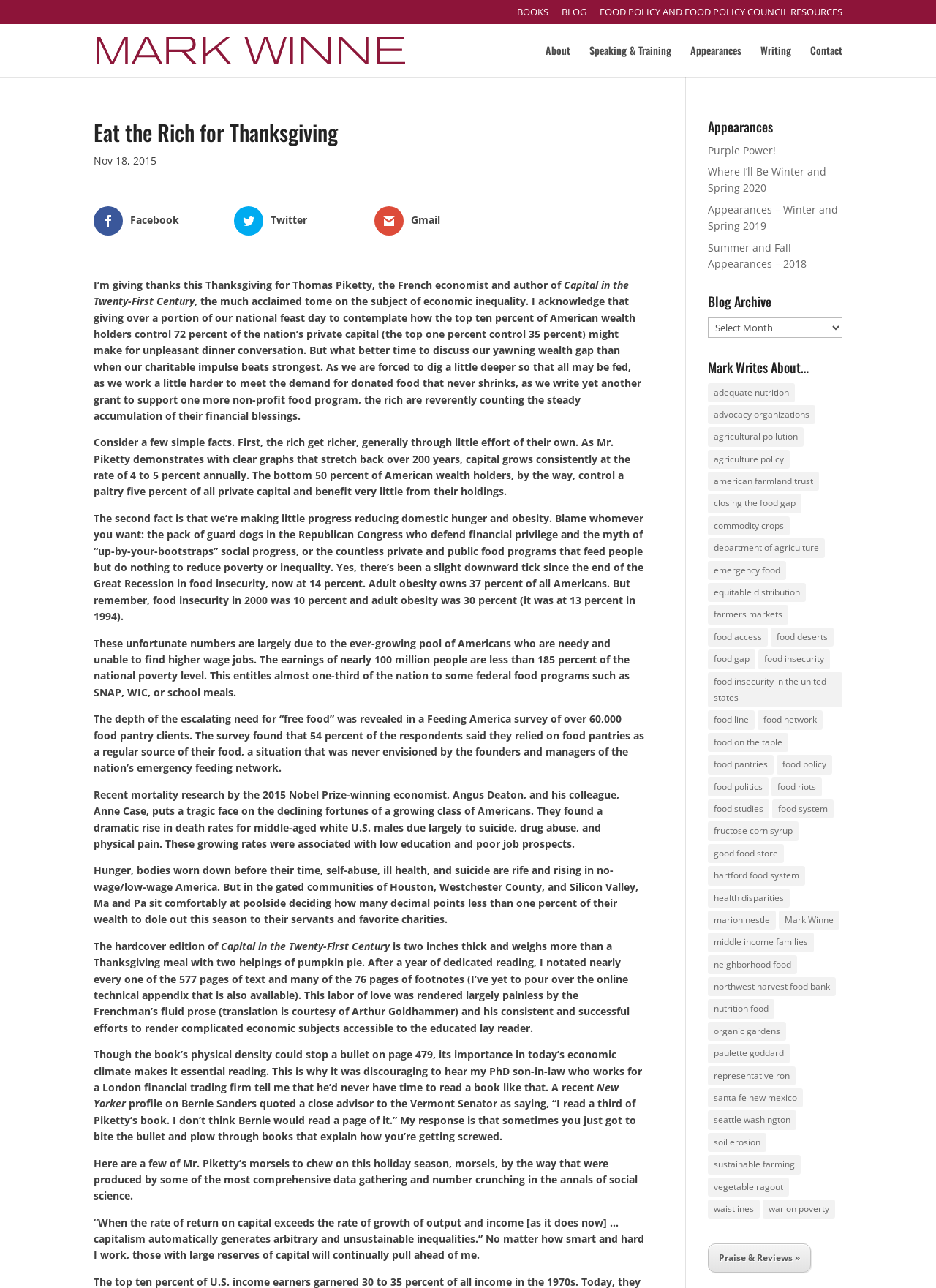Identify the bounding box coordinates for the region of the element that should be clicked to carry out the instruction: "Follow Mark Winne on Facebook". The bounding box coordinates should be four float numbers between 0 and 1, i.e., [left, top, right, bottom].

[0.1, 0.16, 0.238, 0.183]